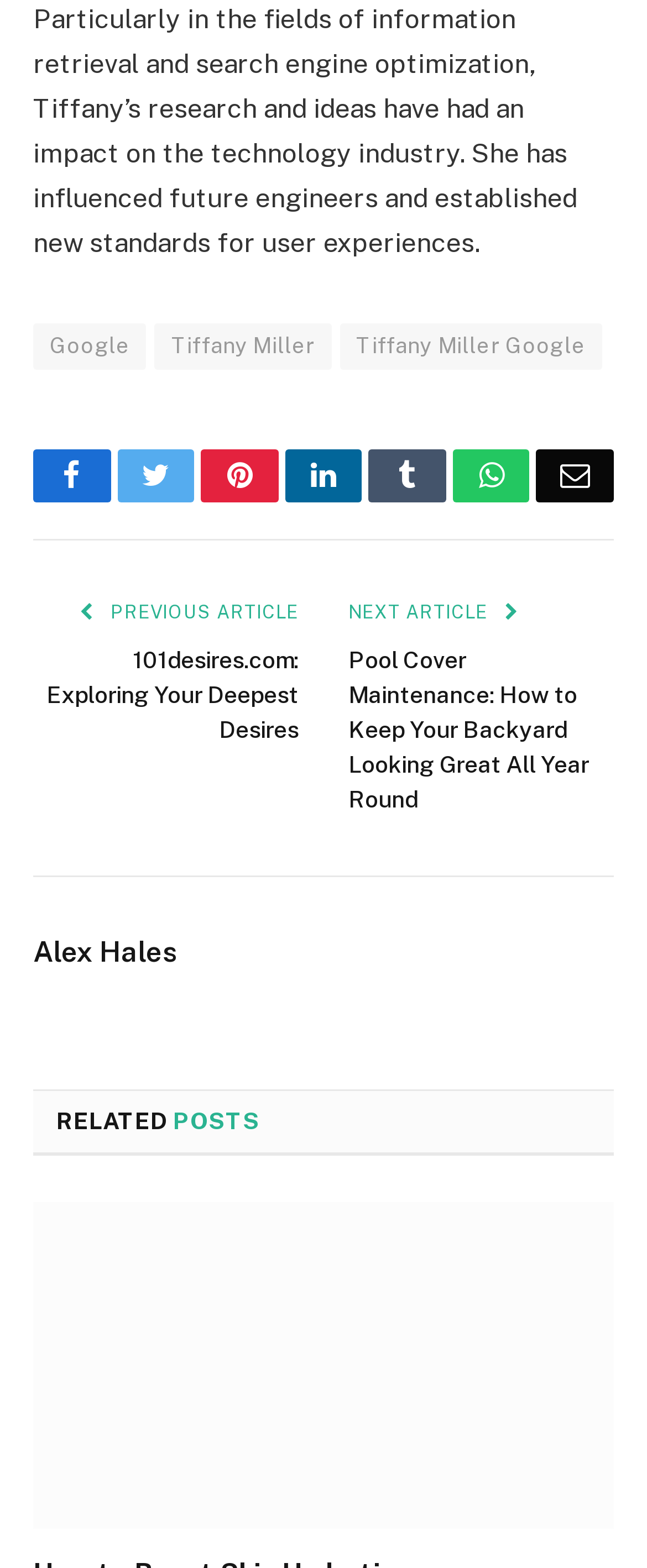Please specify the bounding box coordinates of the clickable region to carry out the following instruction: "share on Facebook". The coordinates should be four float numbers between 0 and 1, in the format [left, top, right, bottom].

[0.051, 0.287, 0.171, 0.321]